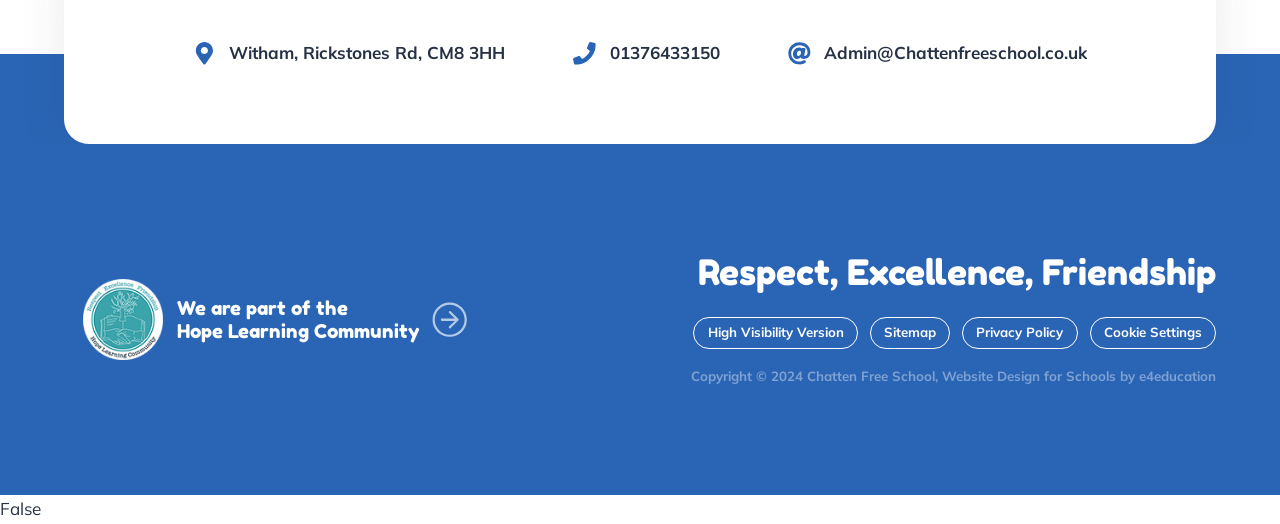Reply to the question below using a single word or brief phrase:
What is the email address of the school administrator?

Admin@Chattenfreeschool.co.uk